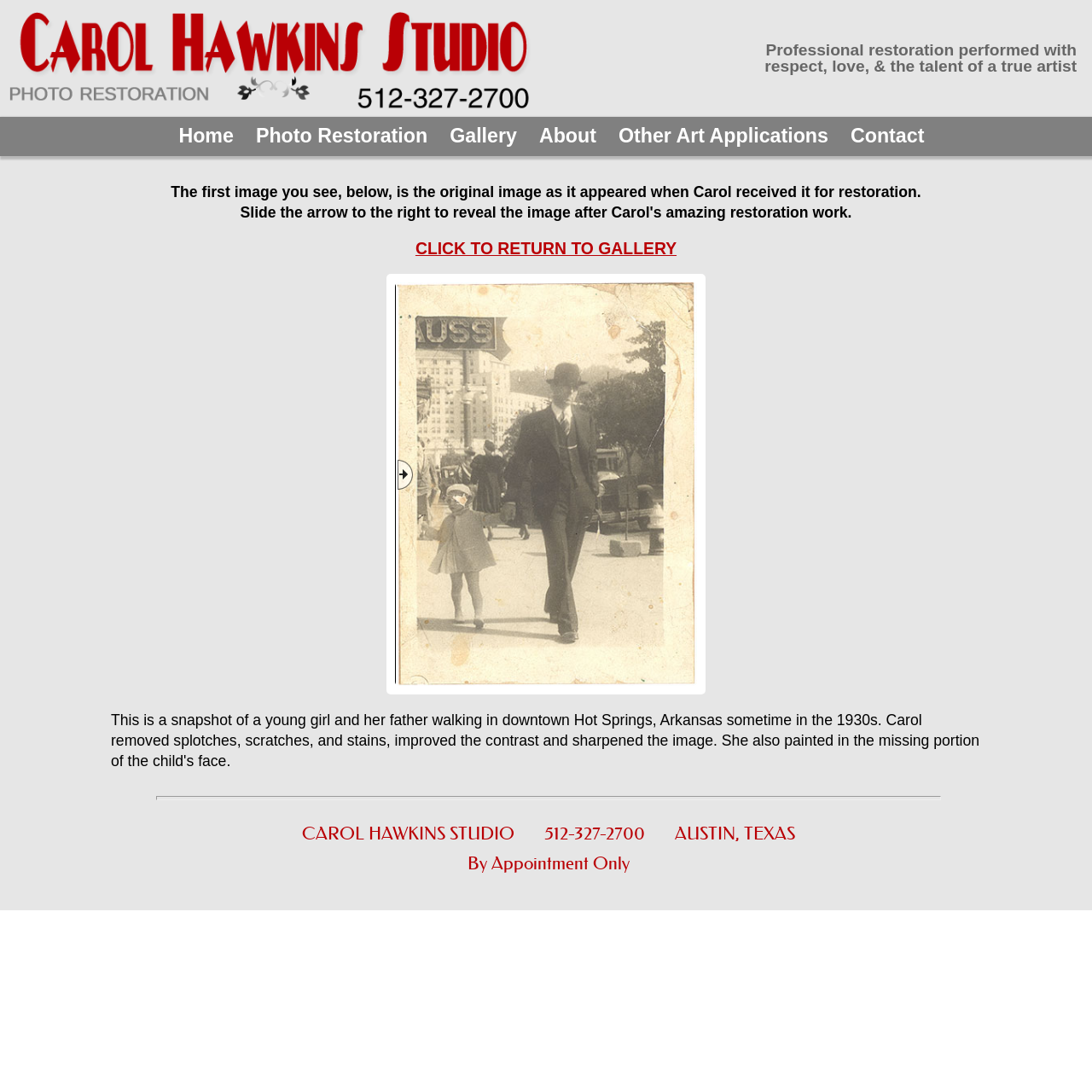Write an extensive caption that covers every aspect of the webpage.

This webpage showcases a professionally restored photo from the 1930s era, featuring a man and a child. At the top, there is a large image with a caption "Carol Hawkins Studio photo restoration". Below this image, there are two lines of text describing the restoration process, emphasizing the respect, love, and talent of a true artist.

On the left side, there is a navigation menu with six links: "Home", "Photo Restoration", "Gallery", "About", "Other Art Applications", and "Contact". These links are positioned horizontally, one after the other.

Below the navigation menu, there is a paragraph of text explaining the restoration process of the first image, which is displayed below. This image is the original image as it appeared when Carol received it for restoration. Next to this image, there is a link "CLICK TO RETURN TO GALLERY".

The main content of the webpage features two large images side by side, showcasing the before and after results of the photo restoration process. The first image is a faded 1930s photograph of a father and daughter walking down the street in Hot Springs, Arkansas, while the second image is the restored version, with splotches, scratches, and stains removed, and the image darkened and contrast improved.

At the bottom of the webpage, there is a horizontal separator line, followed by a heading that displays the studio's name, phone number, and address in Austin, Texas, with a note that it is by appointment only.